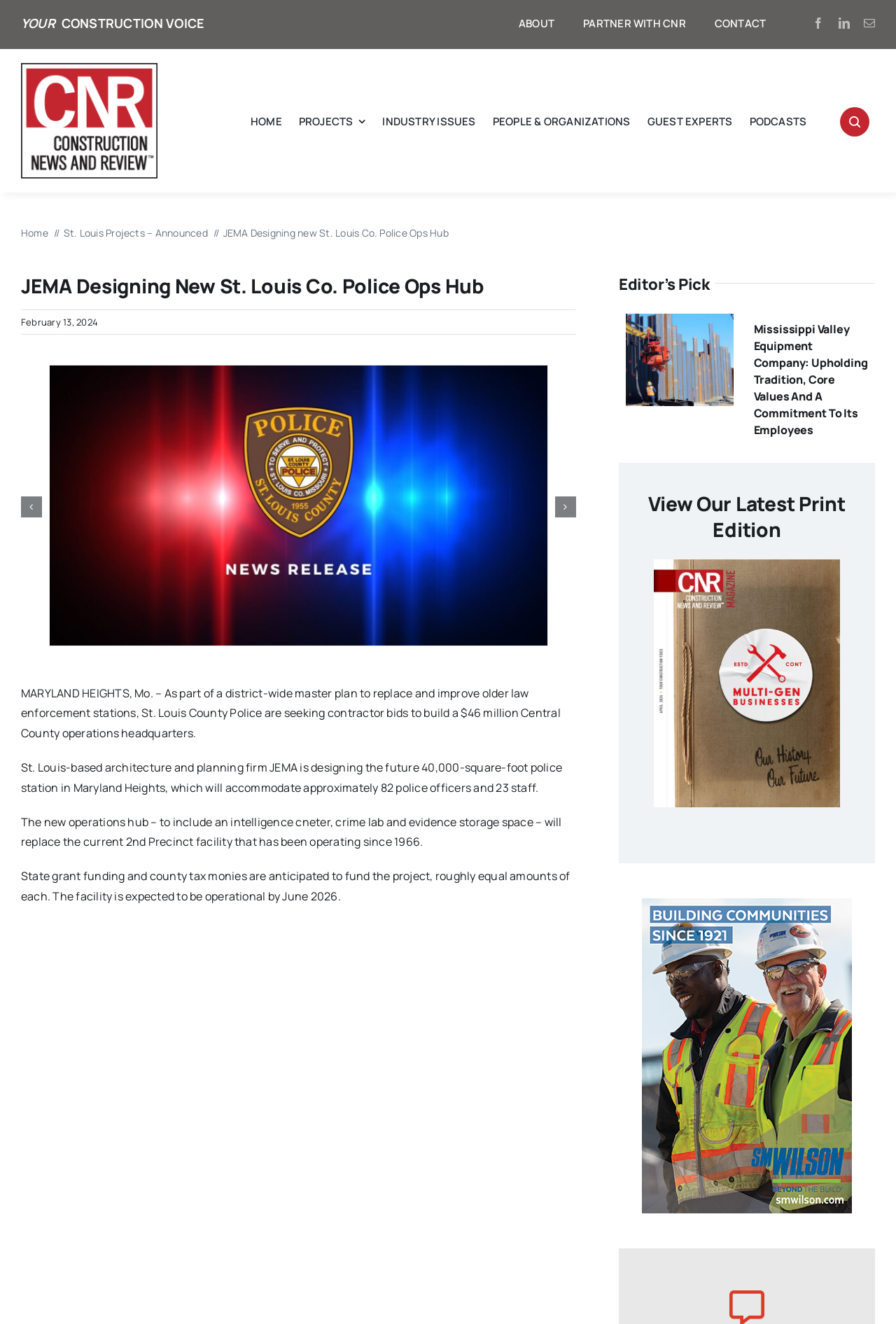Using details from the image, please answer the following question comprehensively:
How many police officers will the new police station accommodate?

The answer can be found in the paragraph that starts with 'St. Louis-based architecture and planning firm JEMA is designing the future 40,000-square-foot police station...' where it is mentioned that 'the new operations hub... will accommodate approximately 82 police officers and 23 staff'.